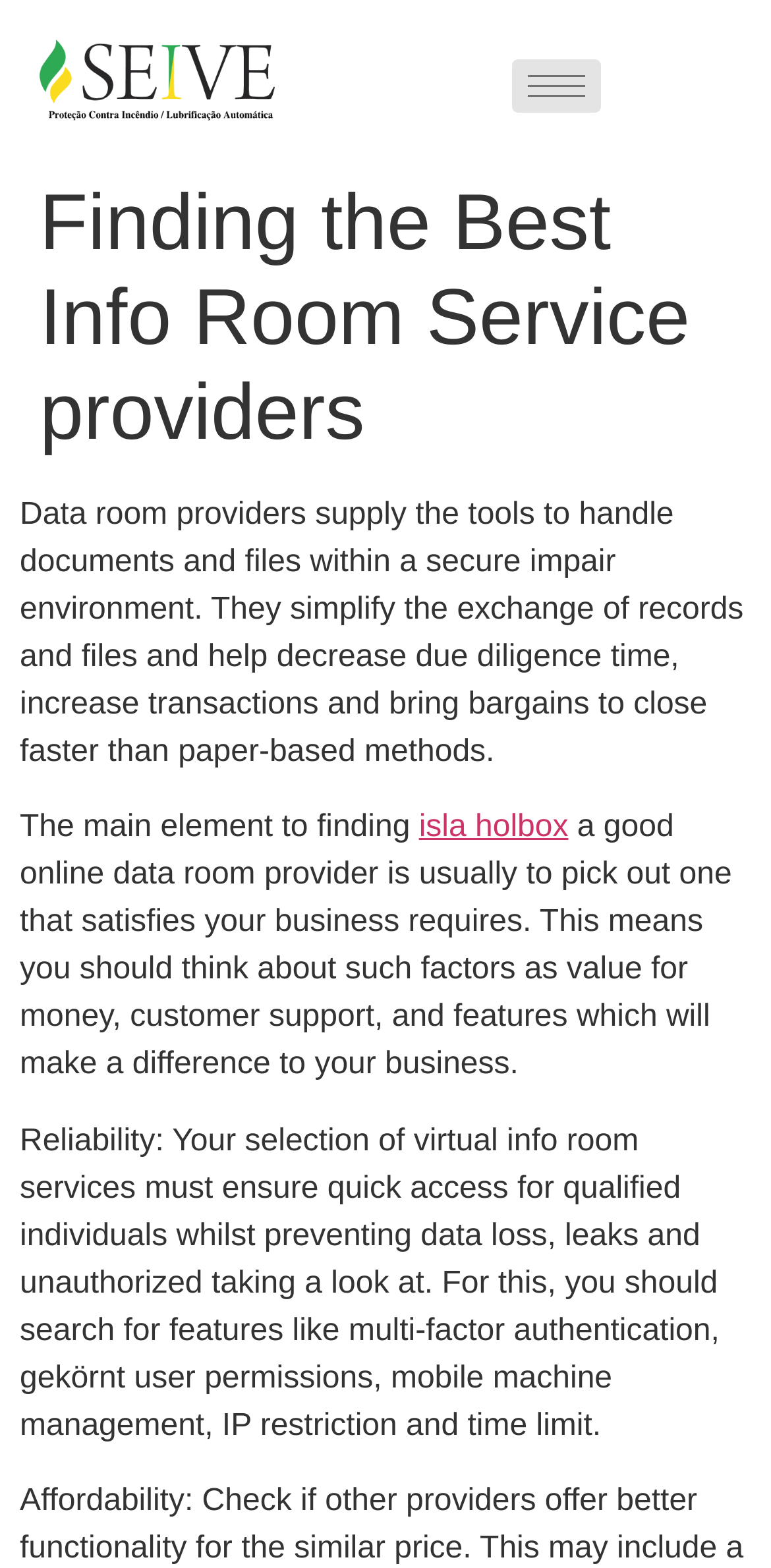Extract the primary header of the webpage and generate its text.

Finding the Best Info Room Service providers